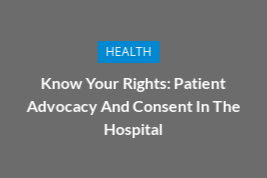Answer the question in a single word or phrase:
What is the focus of the design?

empowering individuals